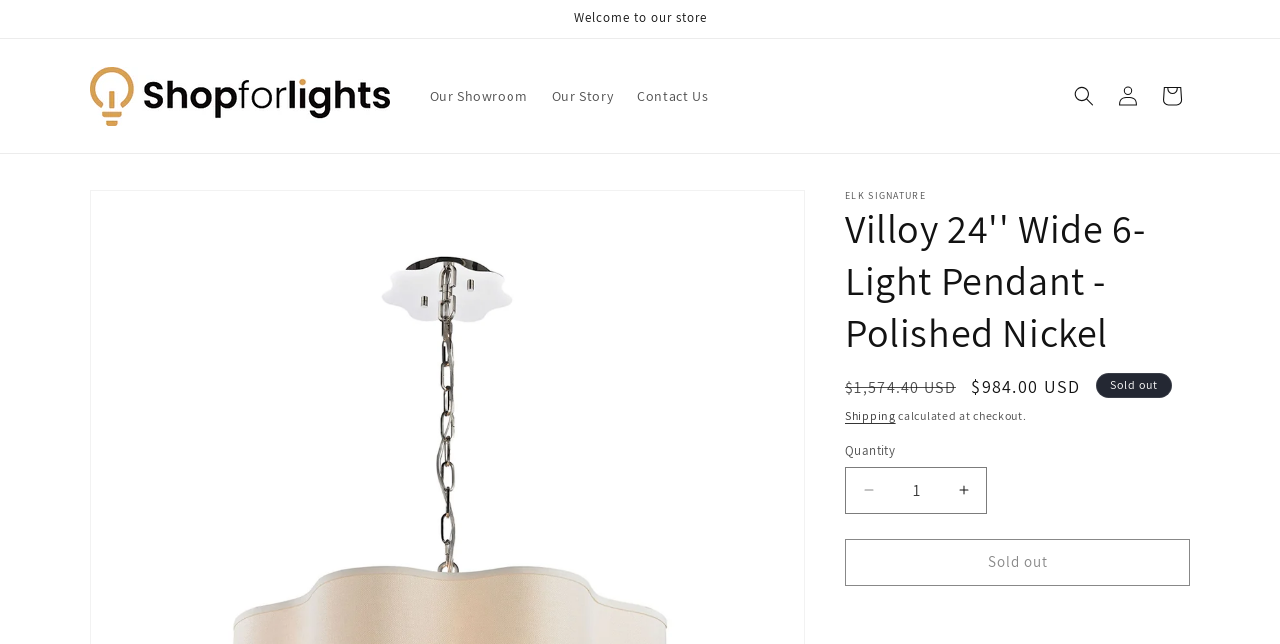Please determine the bounding box coordinates of the area that needs to be clicked to complete this task: 'Log in to your account'. The coordinates must be four float numbers between 0 and 1, formatted as [left, top, right, bottom].

[0.864, 0.115, 0.898, 0.183]